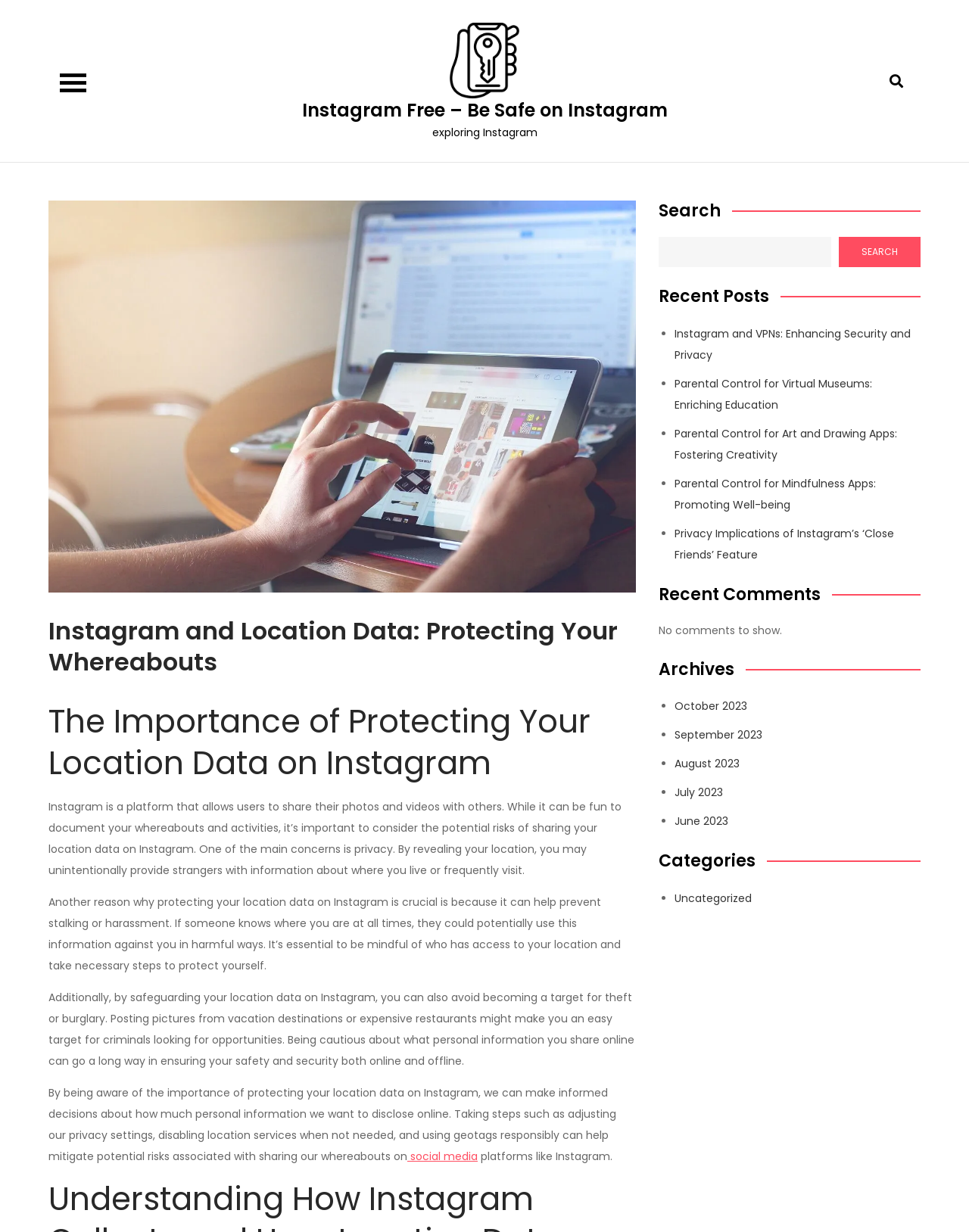Create a detailed narrative of the webpage’s visual and textual elements.

This webpage is about protecting location data on Instagram. At the top, there is a button on the left and a link to "Instagram Free – Be Safe on Instagram" on the right, accompanied by an image with the same text. Below this, there is a heading with the same text, followed by a link to the same page.

The main content of the page is divided into sections. The first section has a heading "The Importance of Protecting Your Location Data on Instagram" and consists of four paragraphs of text. The text explains the risks of sharing location data on Instagram, including privacy concerns, stalking, and theft. It also provides tips on how to protect location data, such as adjusting privacy settings and disabling location services.

Below this section, there is a complementary section that contains a search bar, a heading "Recent Posts", and a list of links to recent posts. The list includes links to articles about Instagram and VPNs, parental control for virtual museums, art and drawing apps, mindfulness apps, and the privacy implications of Instagram's "Close Friends" feature.

Further down, there are sections for "Recent Comments" and "Archives". The "Recent Comments" section is empty, with a message saying "No comments to show." The "Archives" section contains a list of links to monthly archives, from October 2023 to June 2023.

On the right side of the page, there is a button with a search icon, and a heading "Categories" with a link to "Uncategorized".